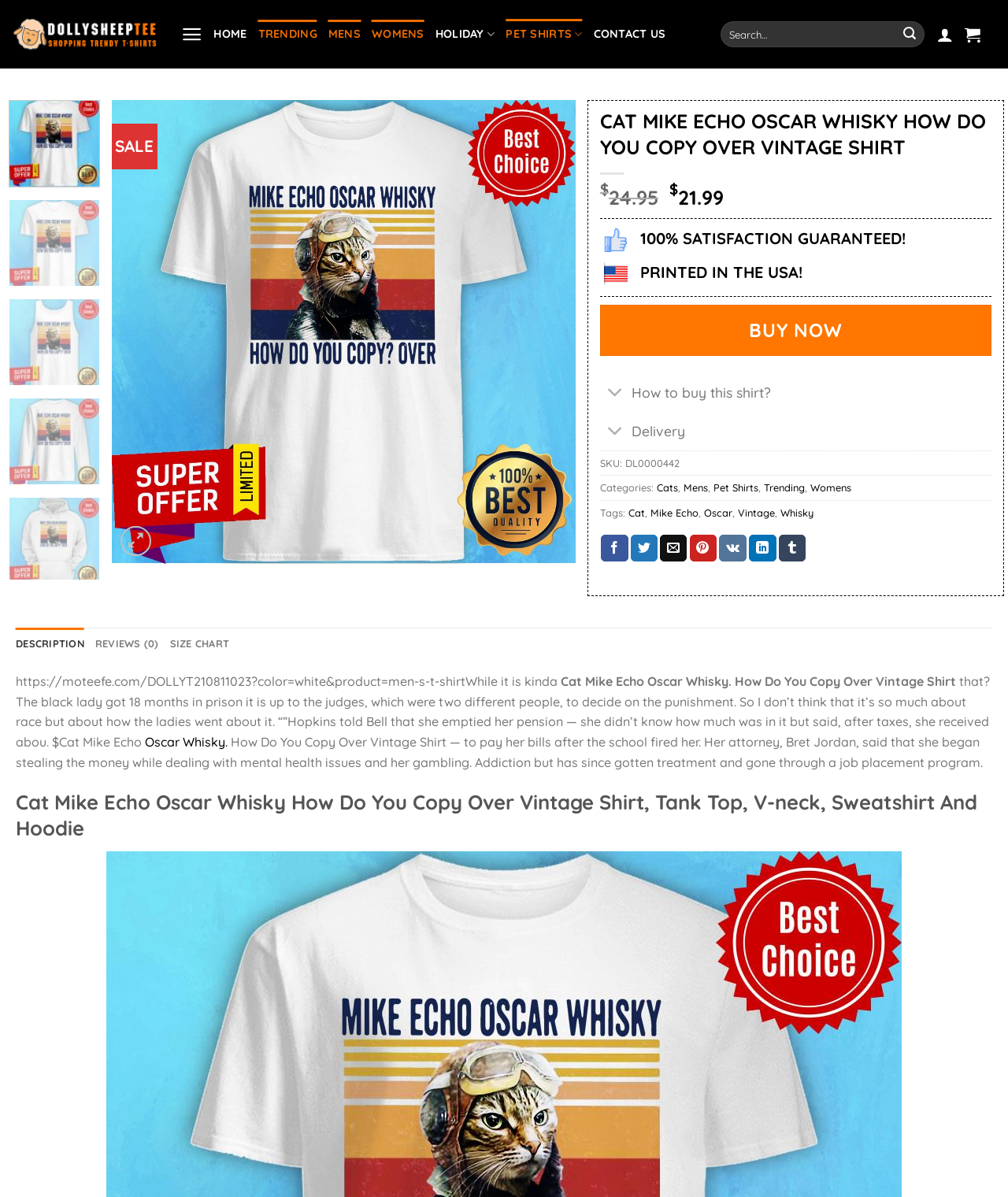What is the function of the 'BUY NOW' button?
Please answer the question as detailed as possible based on the image.

I inferred the function of the 'BUY NOW' button by its text and its position on the webpage, which suggests that it is a call-to-action button to purchase the shirt.